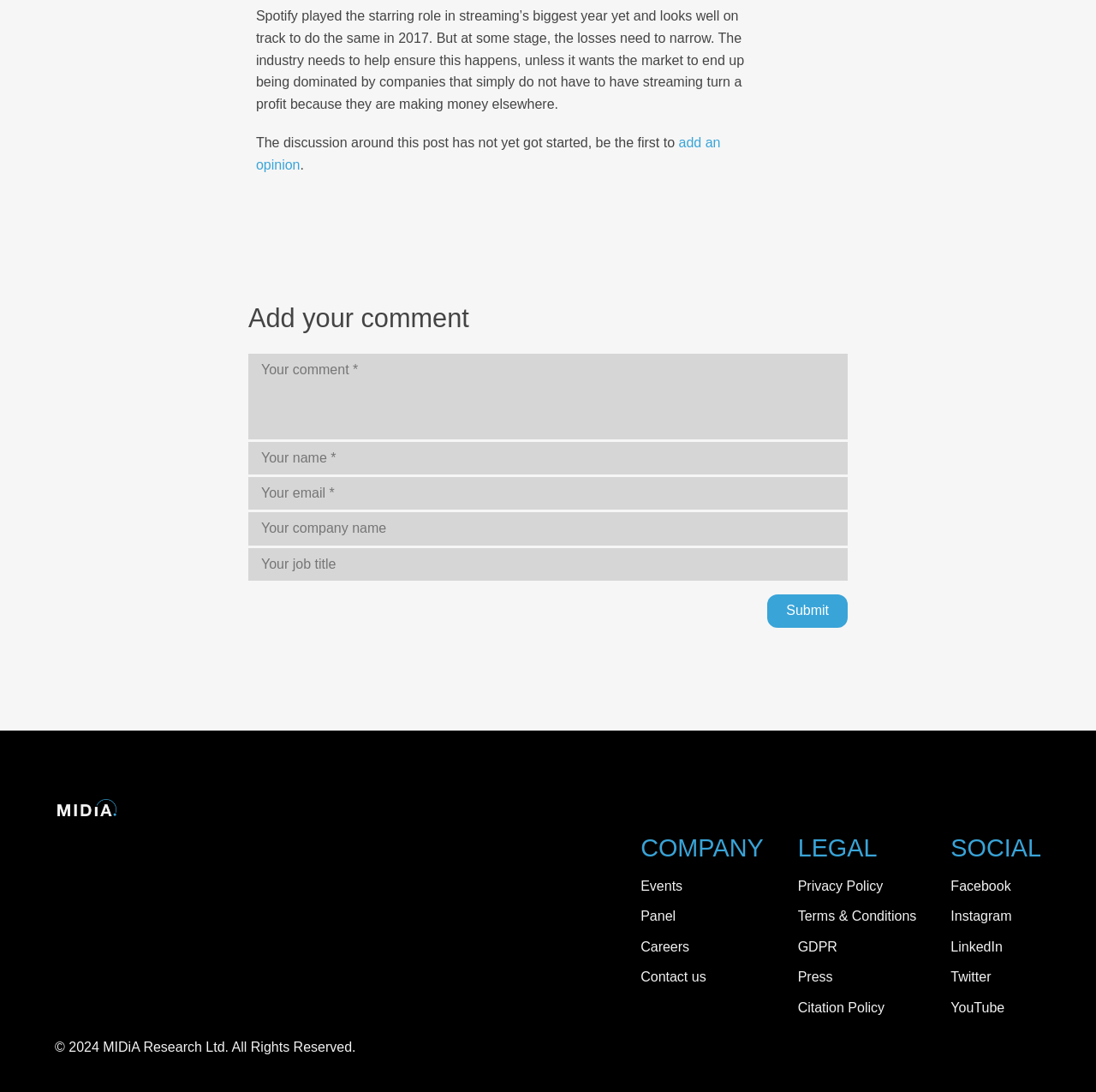Find the bounding box coordinates for the area you need to click to carry out the instruction: "contact us". The coordinates should be four float numbers between 0 and 1, indicated as [left, top, right, bottom].

[0.585, 0.885, 0.697, 0.905]